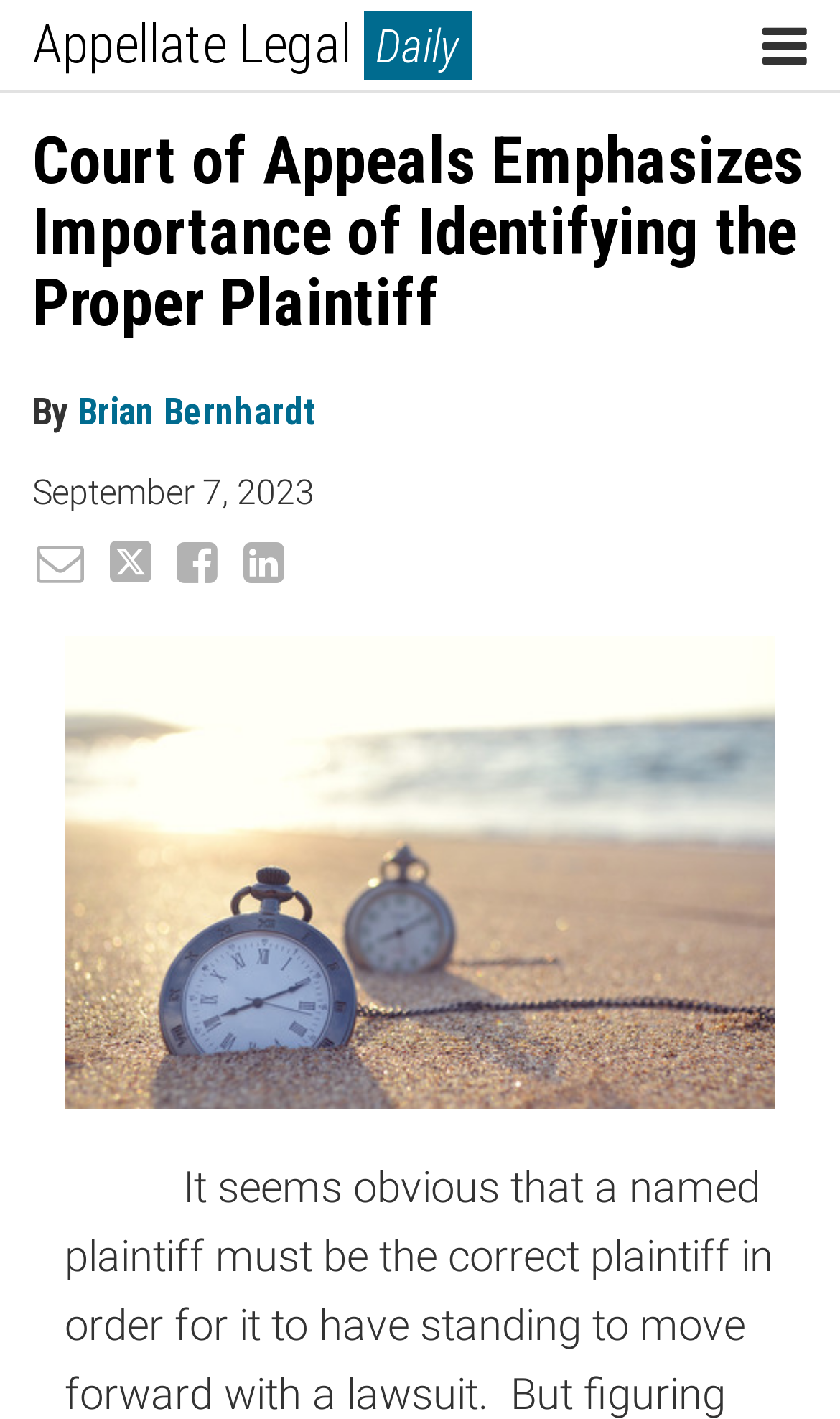Provide an in-depth description of the elements and layout of the webpage.

The webpage is about an article titled "Court of Appeals Emphasizes Importance of Identifying the Proper Plaintiff" on the Appellate Legal Daily website. At the top left, there is a menu link and a heading with the website's name. To the right of the website's name, there are links to subscribe and join, as well as a search icon.

Below the top section, the article's title is displayed prominently, followed by the author's name, "Brian Bernhardt", and the publication date, "September 7, 2023". There are also social media sharing links, including email, tweet, like, and share on LinkedIn, aligned horizontally below the author's name.

The main content of the article is accompanied by an image of a time clock, which takes up a significant portion of the page. At the bottom right, there is a text input field labeled "Your website url".

The webpage also has a meta description that provides a brief summary of the article, stating that before filing a complaint, it is essential to have the correct name of the plaintiff, as amending the complaint later may result in losing benefits.